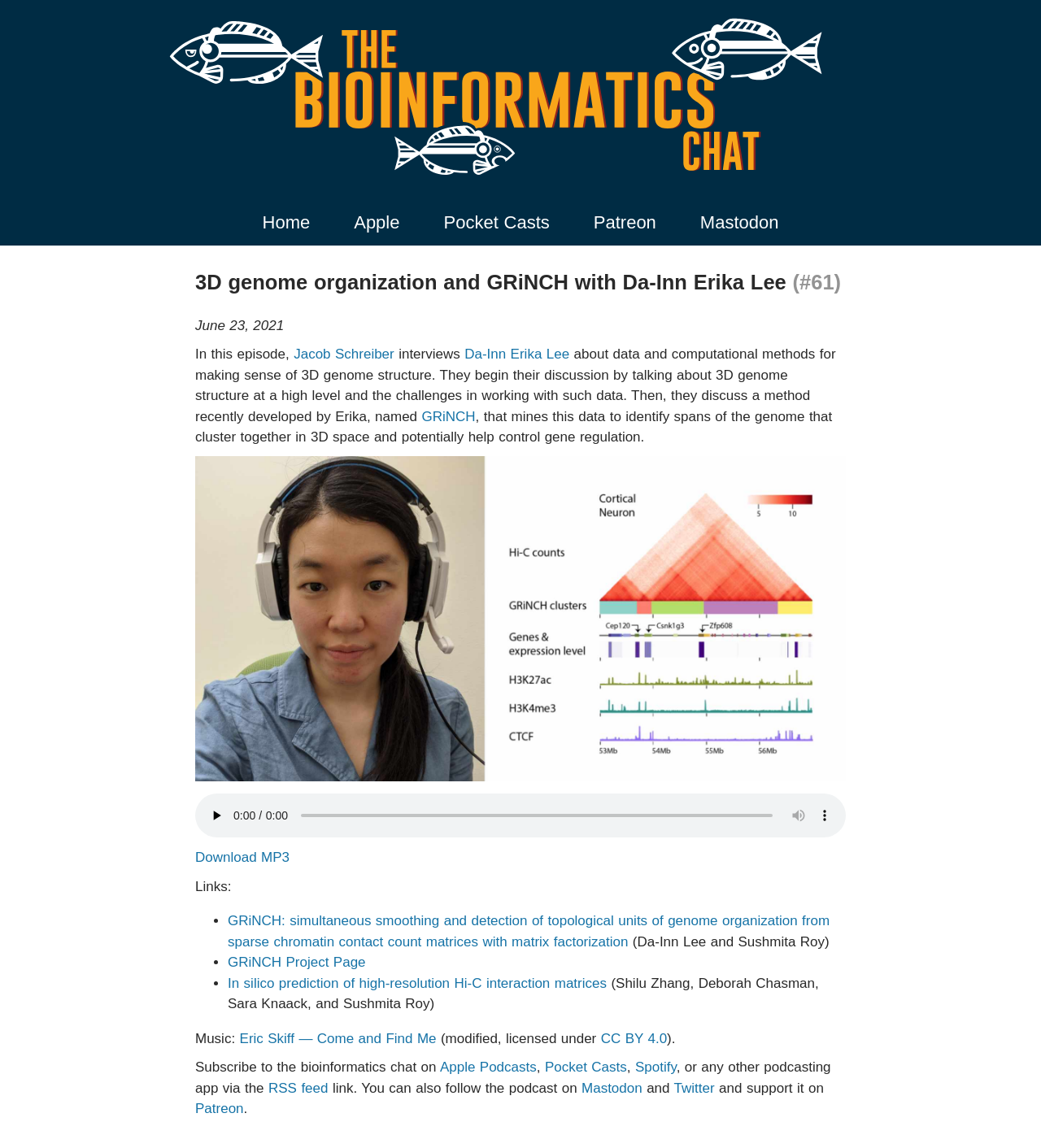Who is the guest in this episode?
Using the image provided, answer with just one word or phrase.

Da-Inn Erika Lee